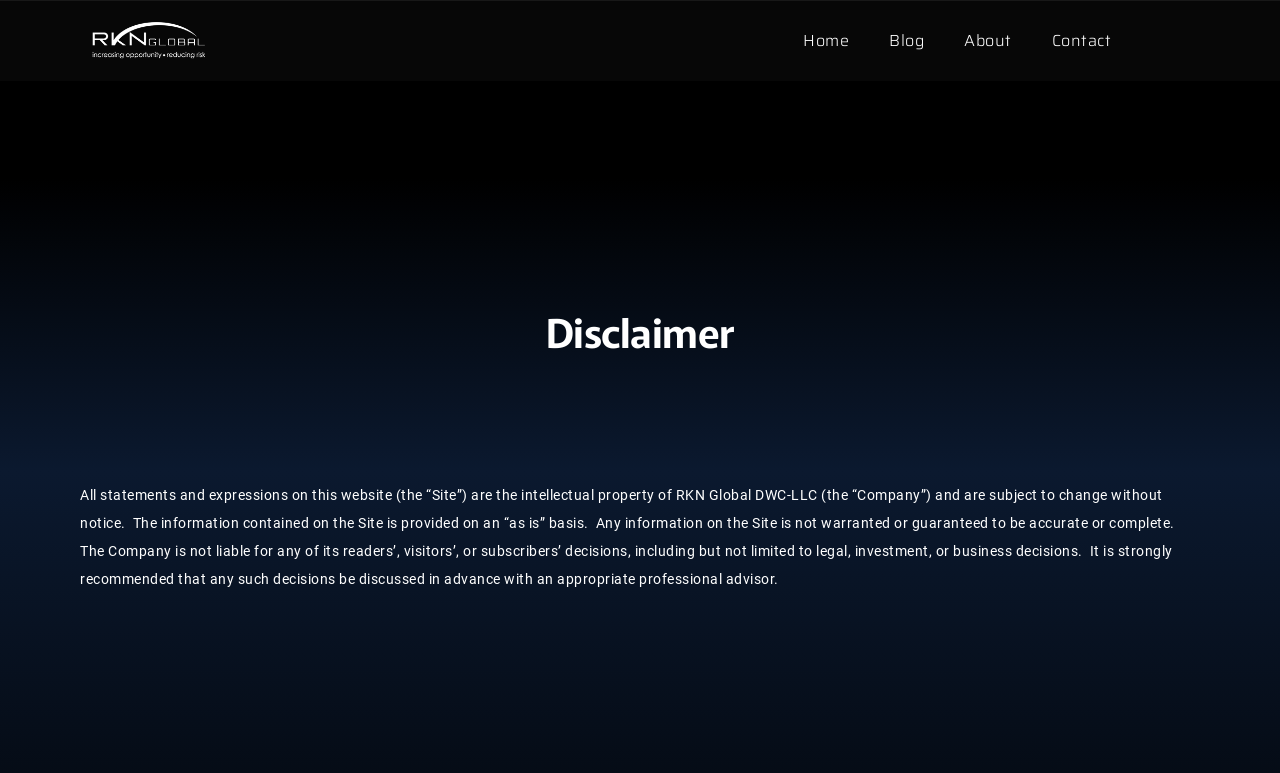Please analyze the image and provide a thorough answer to the question:
What is the purpose of this website?

Based on the content of the webpage, it appears that the purpose of this website is to provide a disclaimer statement, which outlines the intellectual property rights of RKN Global DWC-LLC and the terms of use for the website.